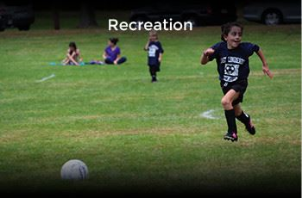Generate a comprehensive caption that describes the image.

A vibrant scene capturing the essence of recreation, showcasing a young child enthusiastically running on a grassy field. The child, dressed in a black soccer uniform, is focused on the soccer ball nearby, embodying the joy of outdoor play. In the background, other children can be seen engaged in various activities, while adults relax on the grass, creating a lively atmosphere. Prominently displayed above the action is the word "Recreation," emphasizing the importance of play and physical activity for kids. This image beautifully represents the spirit of community engagement and the fun of youth sports.